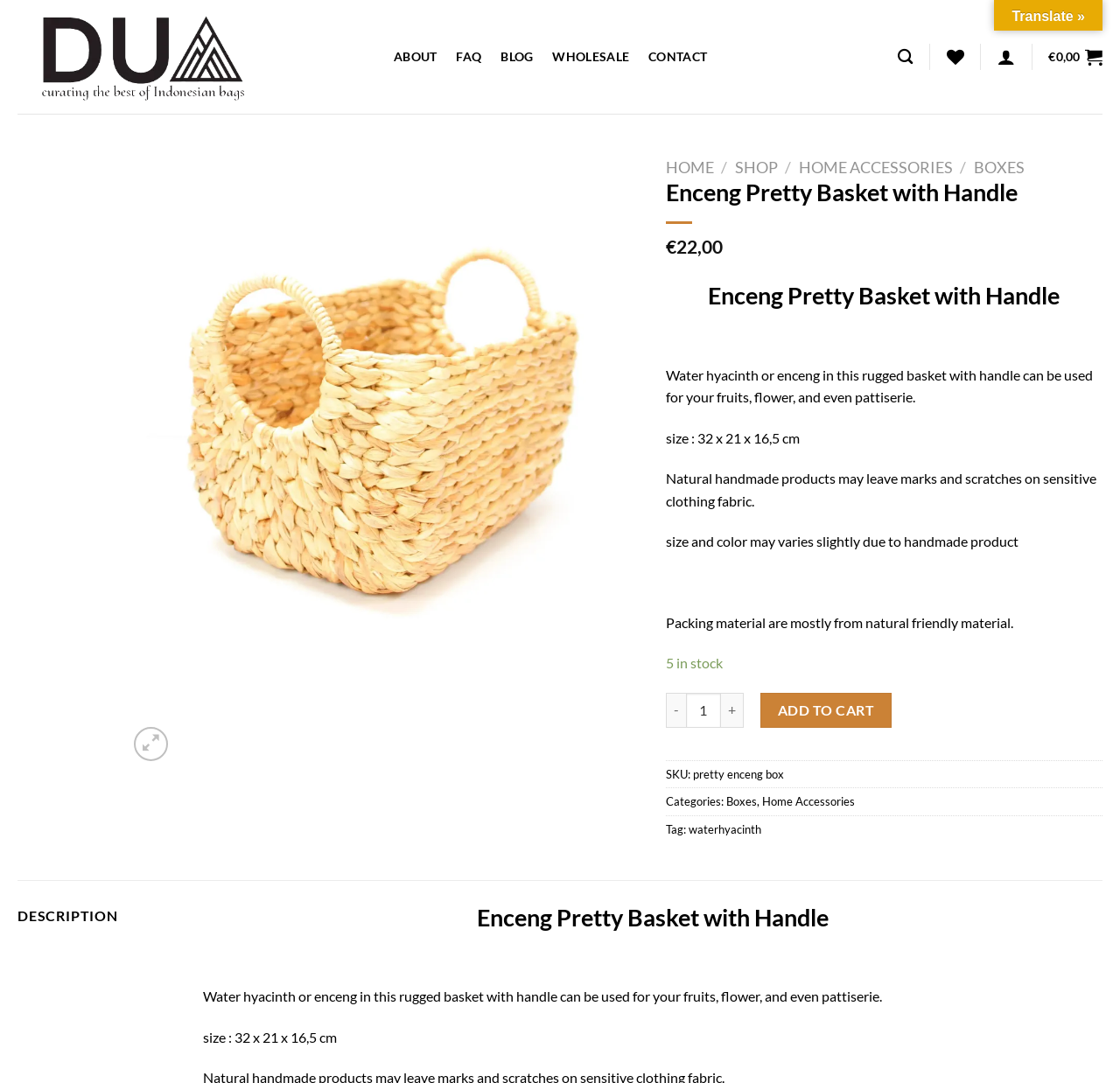What is the name of the product? Please answer the question using a single word or phrase based on the image.

Enceng Pretty Basket with Handle